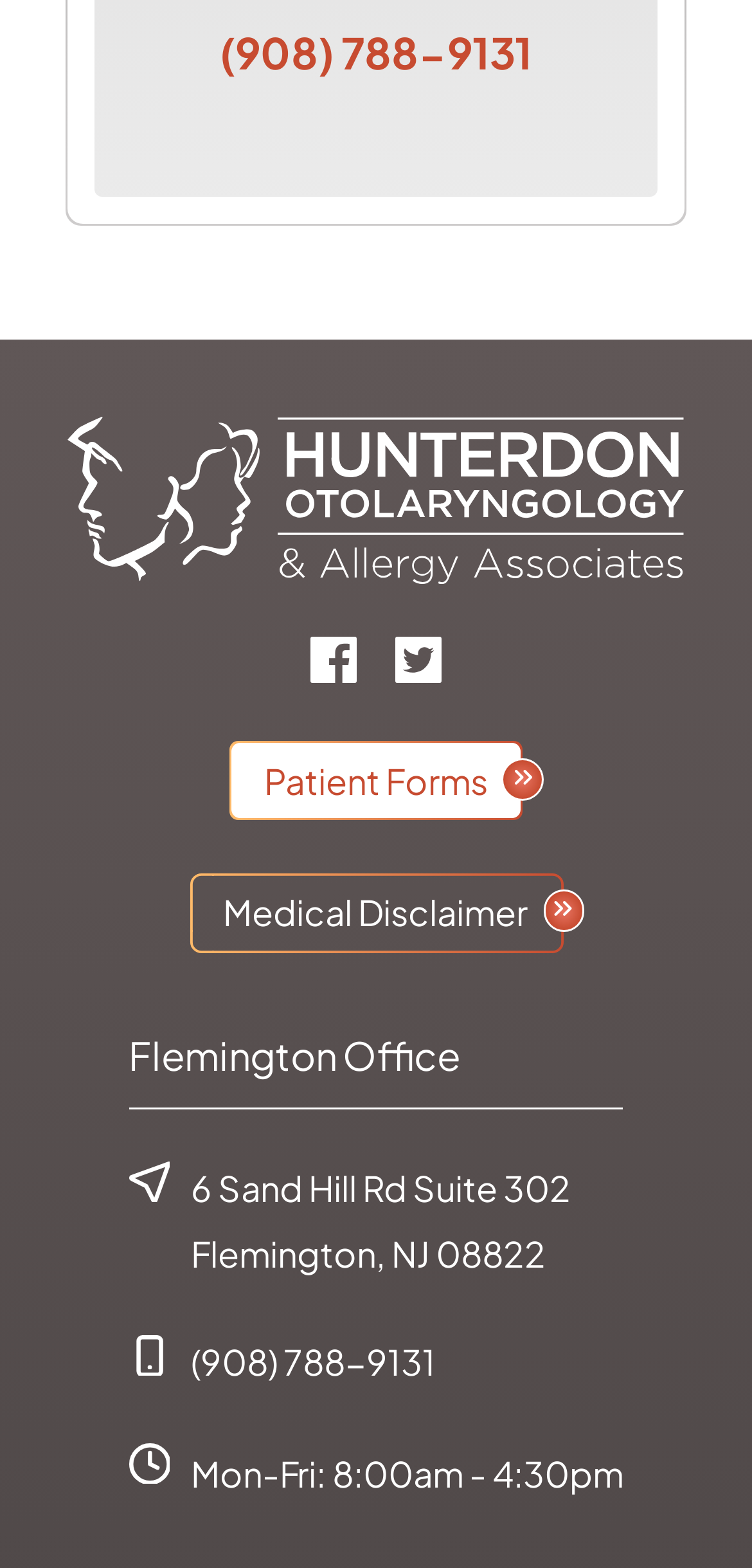Determine the bounding box coordinates for the region that must be clicked to execute the following instruction: "Go to the Home page".

[0.09, 0.266, 0.91, 0.373]